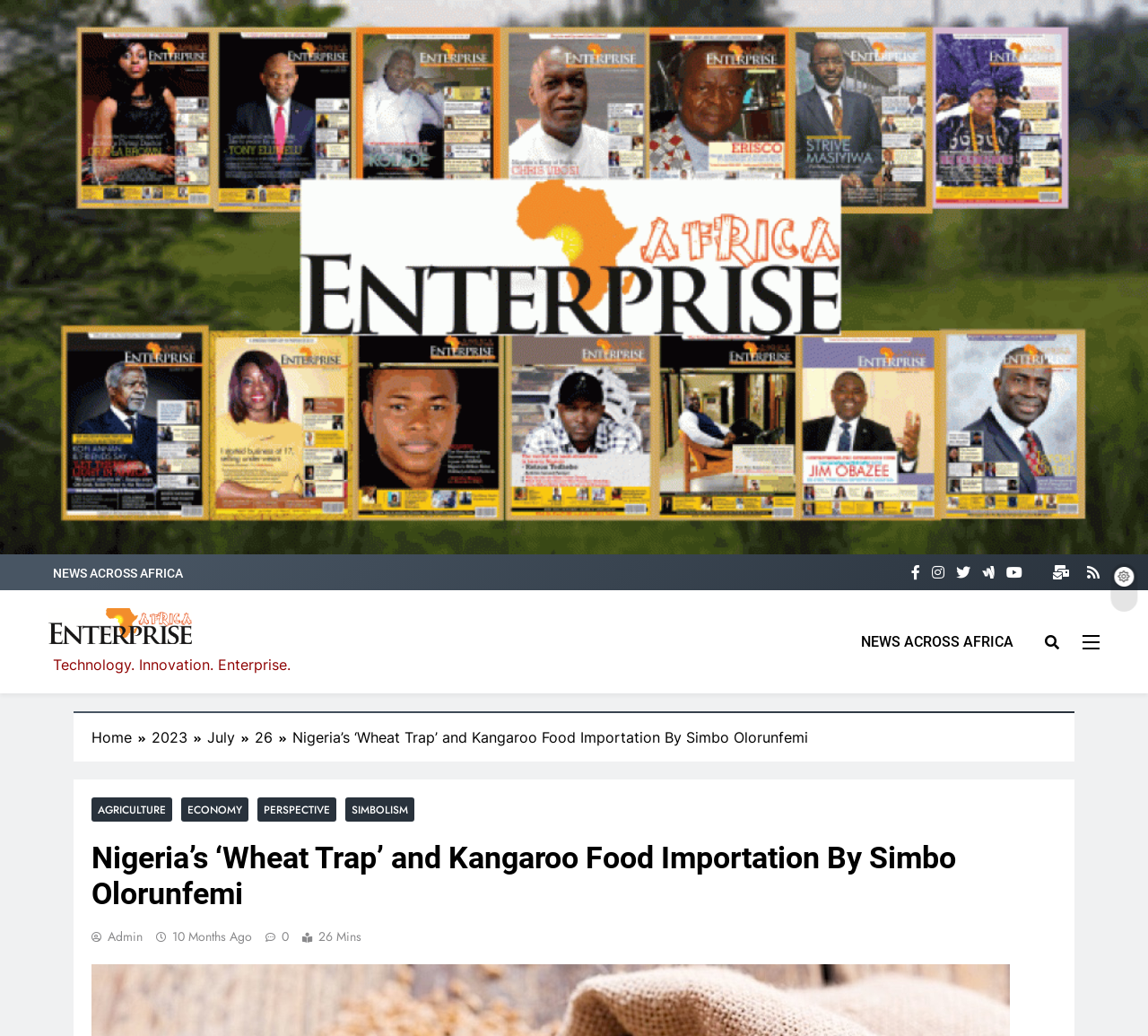Determine the bounding box coordinates for the region that must be clicked to execute the following instruction: "Click on NEWS ACROSS AFRICA".

[0.046, 0.547, 0.159, 0.56]